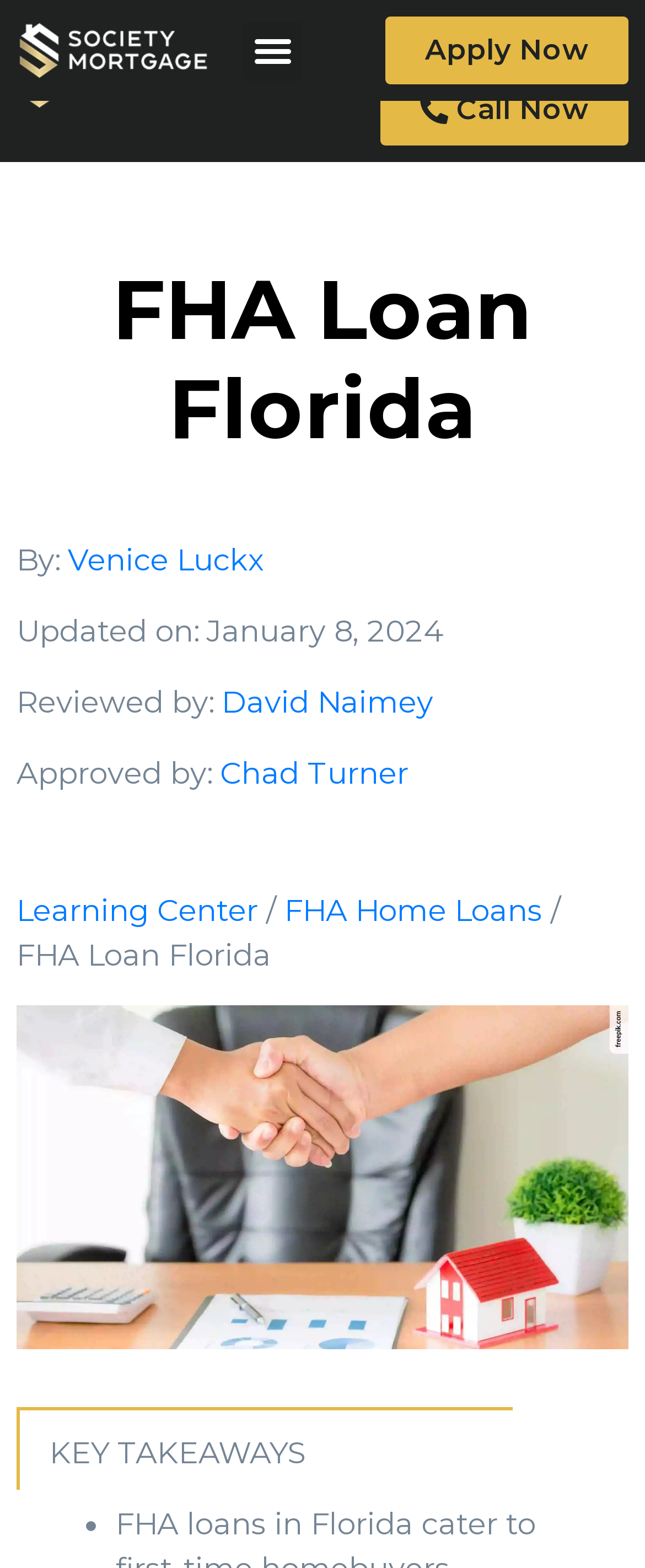Please determine the heading text of this webpage.

FHA Loan Florida​